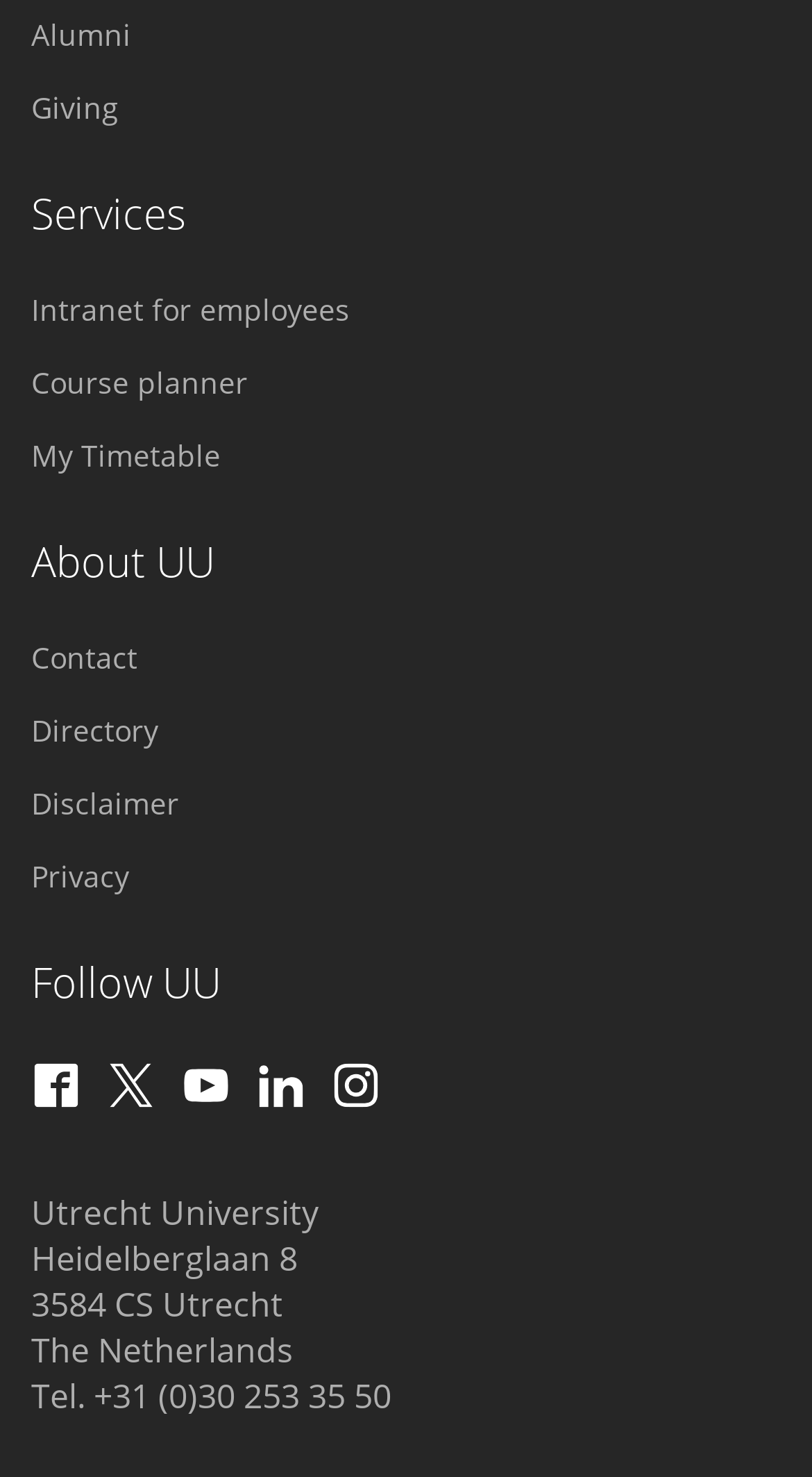Please provide the bounding box coordinates for the element that needs to be clicked to perform the instruction: "Follow UU on Facebook". The coordinates must consist of four float numbers between 0 and 1, formatted as [left, top, right, bottom].

[0.038, 0.717, 0.1, 0.751]